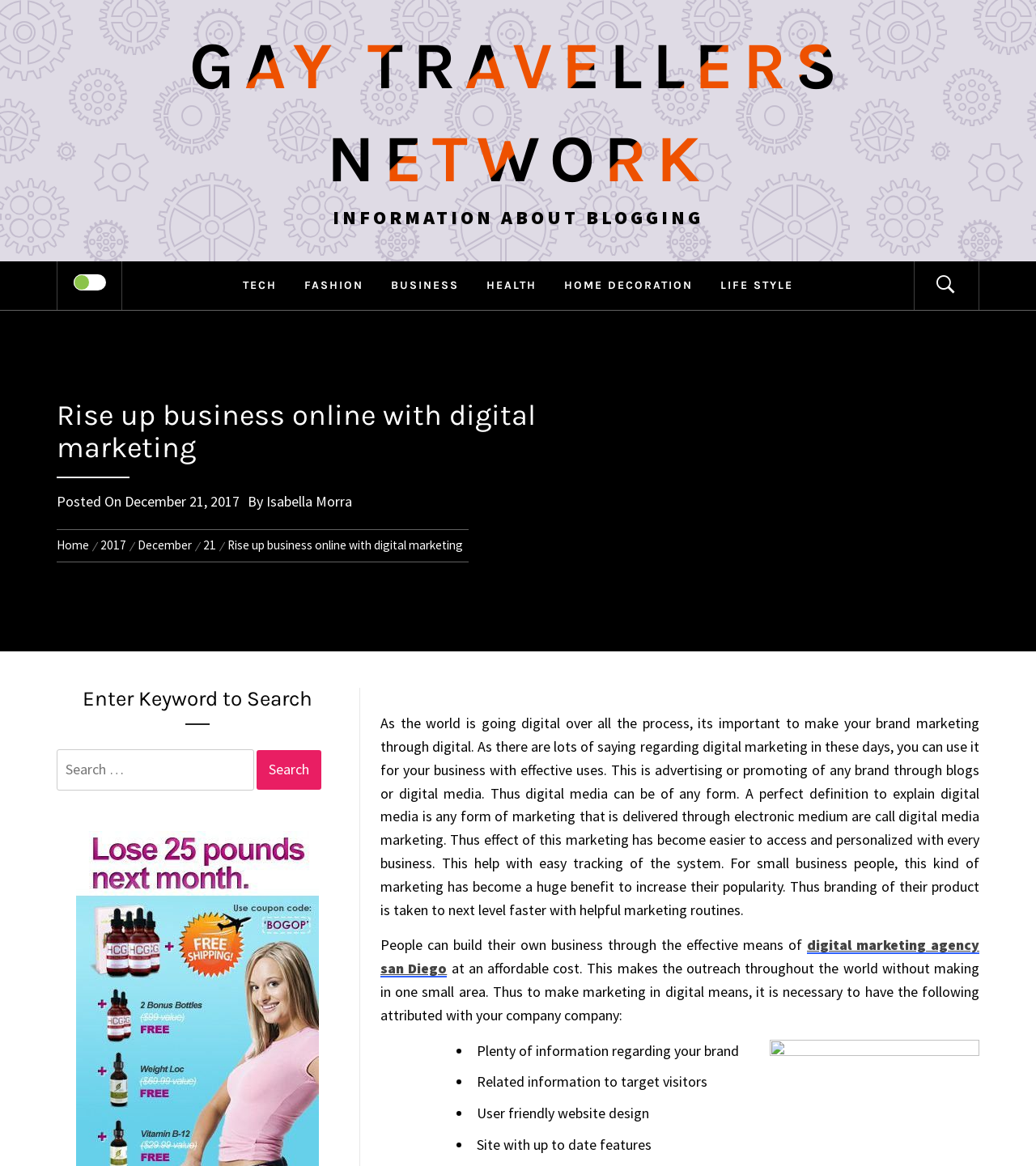Find the coordinates for the bounding box of the element with this description: "Seasonal Craft Ideas".

None